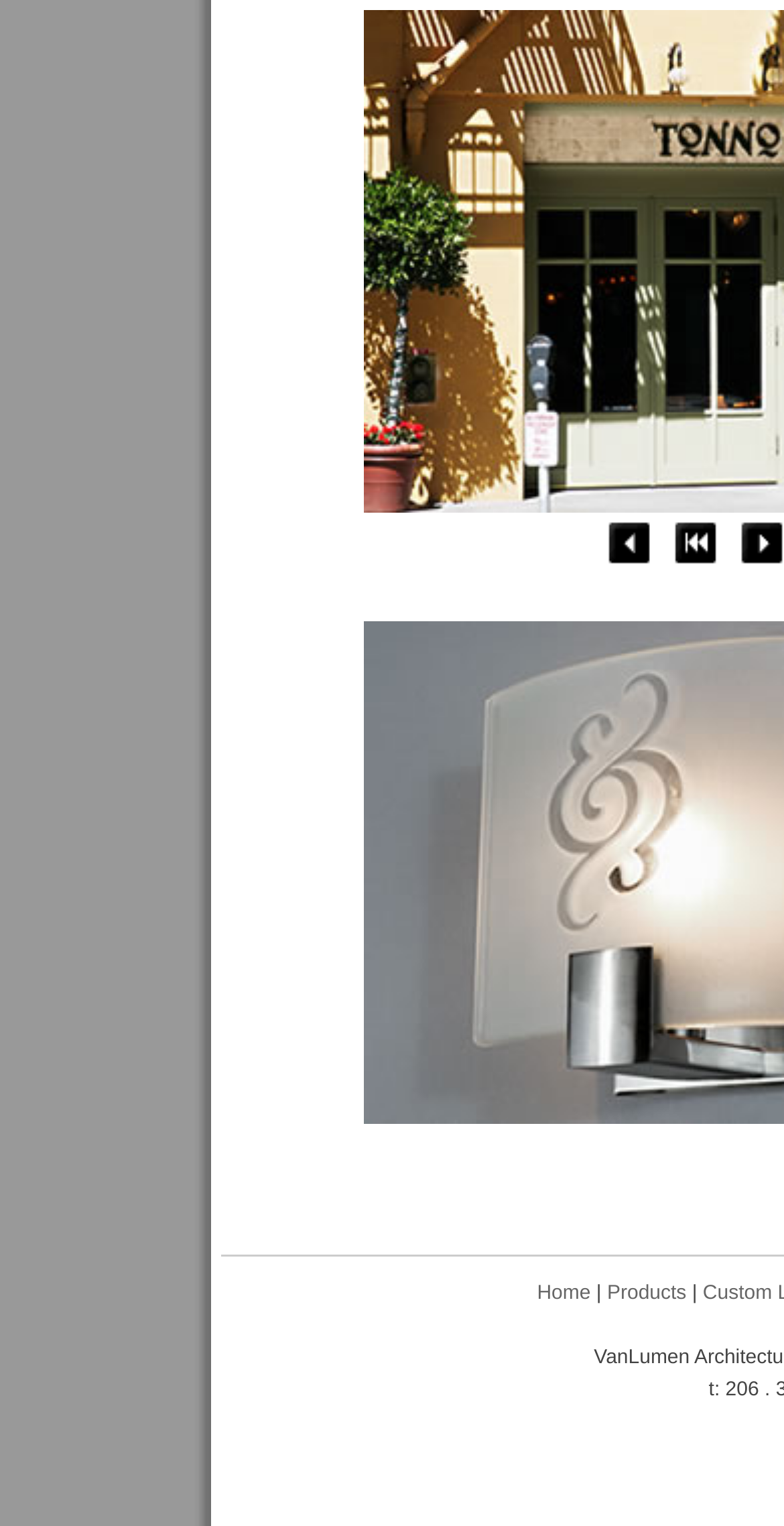How many images are there in the top section?
Refer to the image and give a detailed response to the question.

I counted the number of image elements in the top section and found that there are two images, each associated with a link.